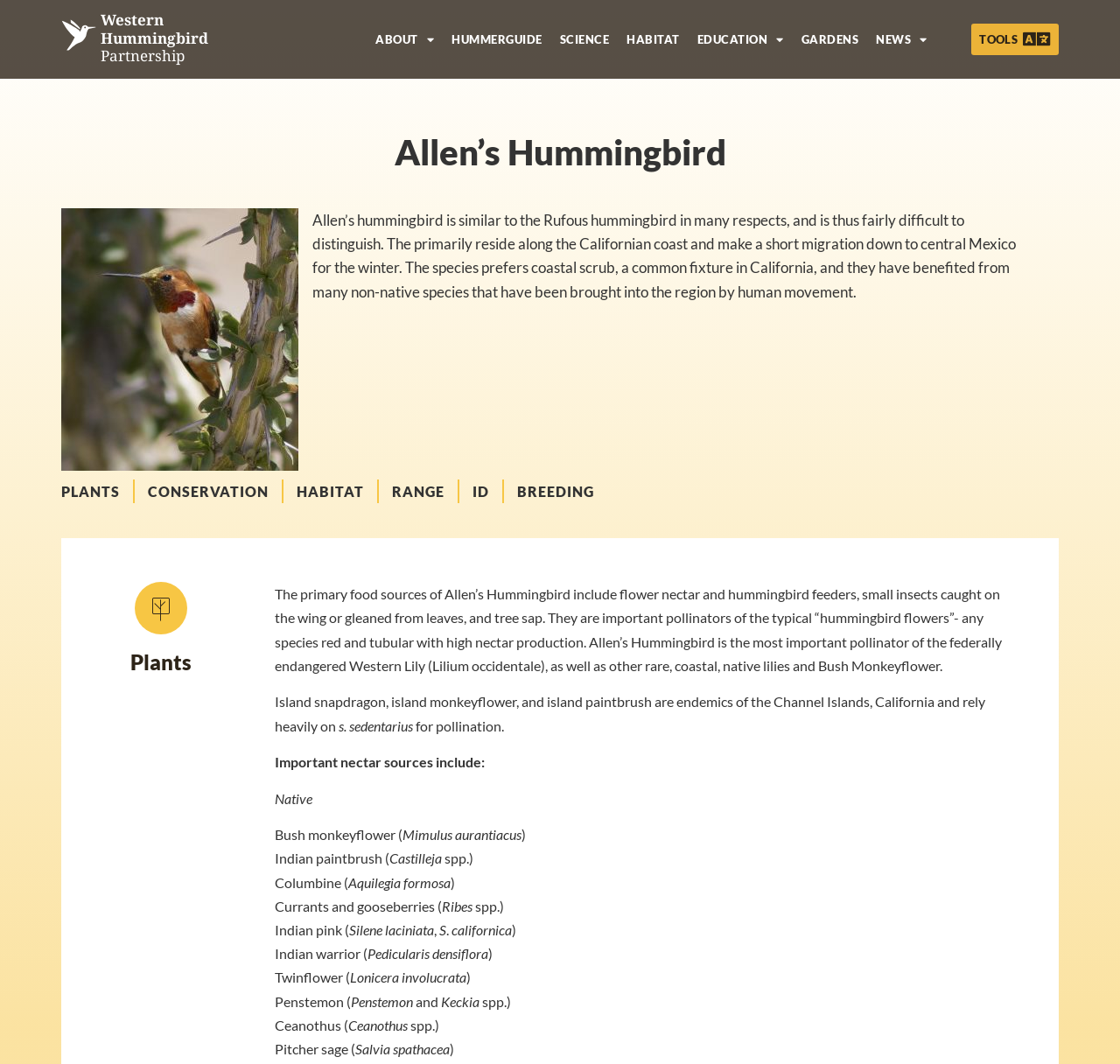Identify the bounding box for the UI element described as: "Western Hummingbird Partnership". The coordinates should be four float numbers between 0 and 1, i.e., [left, top, right, bottom].

[0.09, 0.009, 0.186, 0.062]